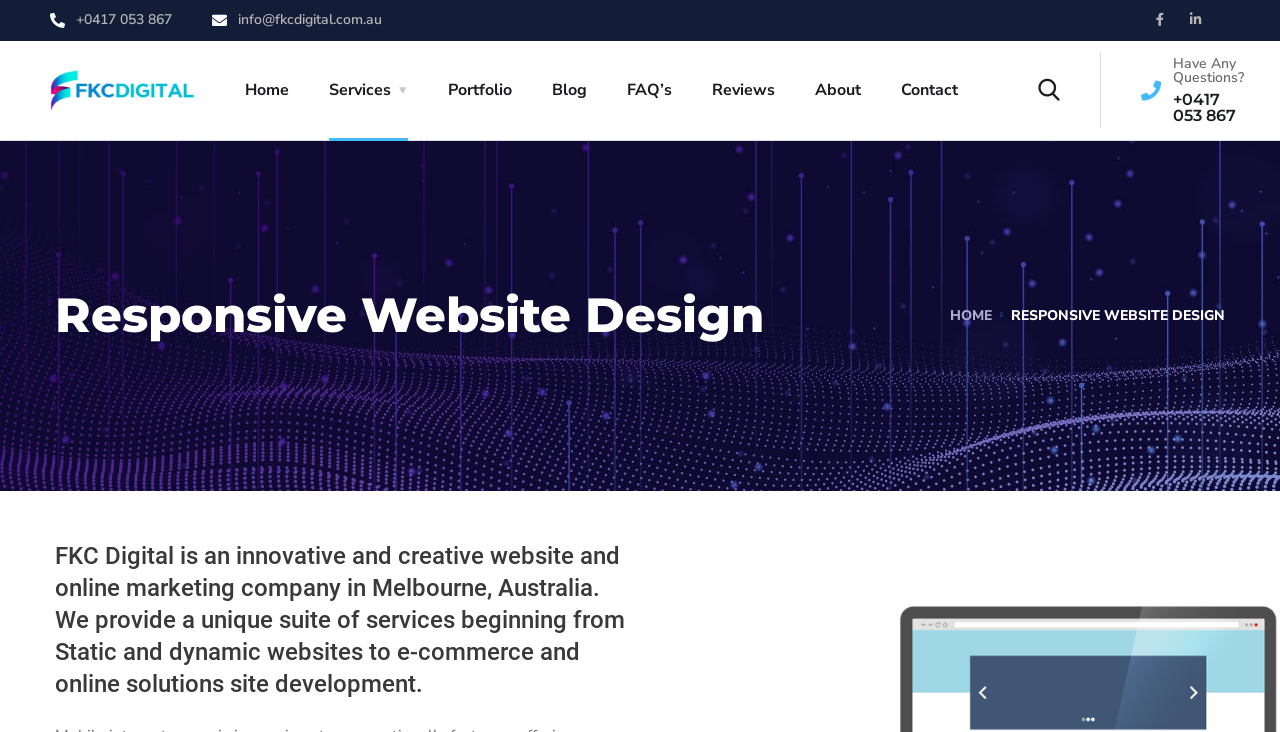Please answer the following question using a single word or phrase: 
What services does FKC Digital offer?

Web Design & Development